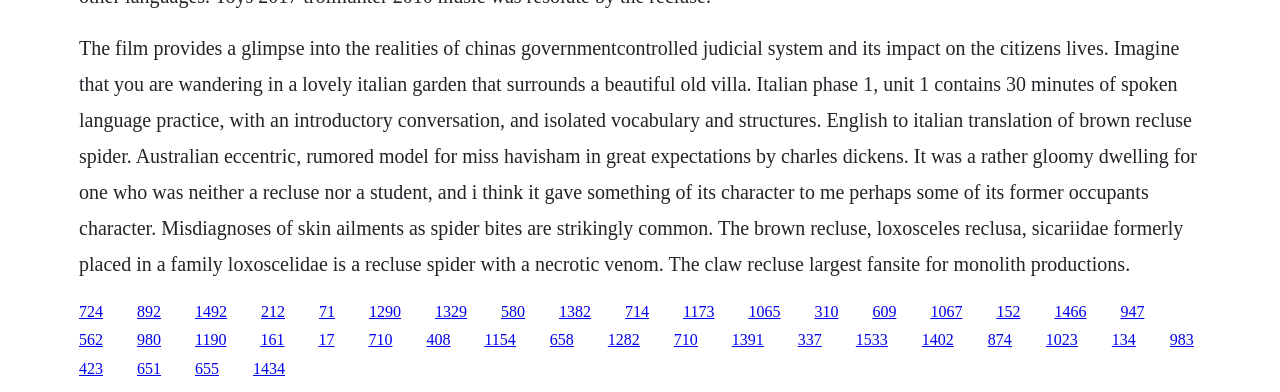Pinpoint the bounding box coordinates of the clickable area needed to execute the instruction: "Click the link '724'". The coordinates should be specified as four float numbers between 0 and 1, i.e., [left, top, right, bottom].

[0.062, 0.772, 0.08, 0.815]